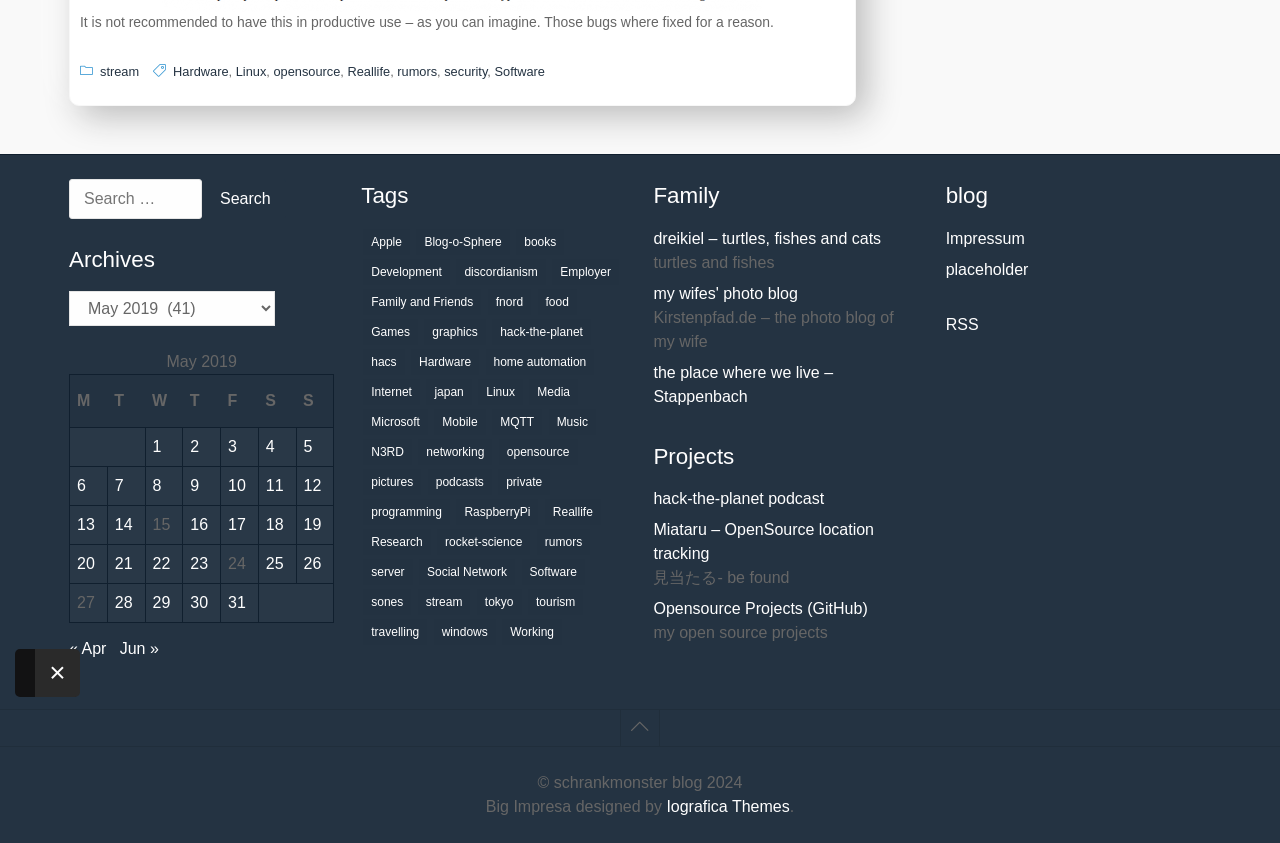Identify the bounding box of the UI component described as: "parent_node: Search for: value="Search"".

[0.16, 0.212, 0.223, 0.26]